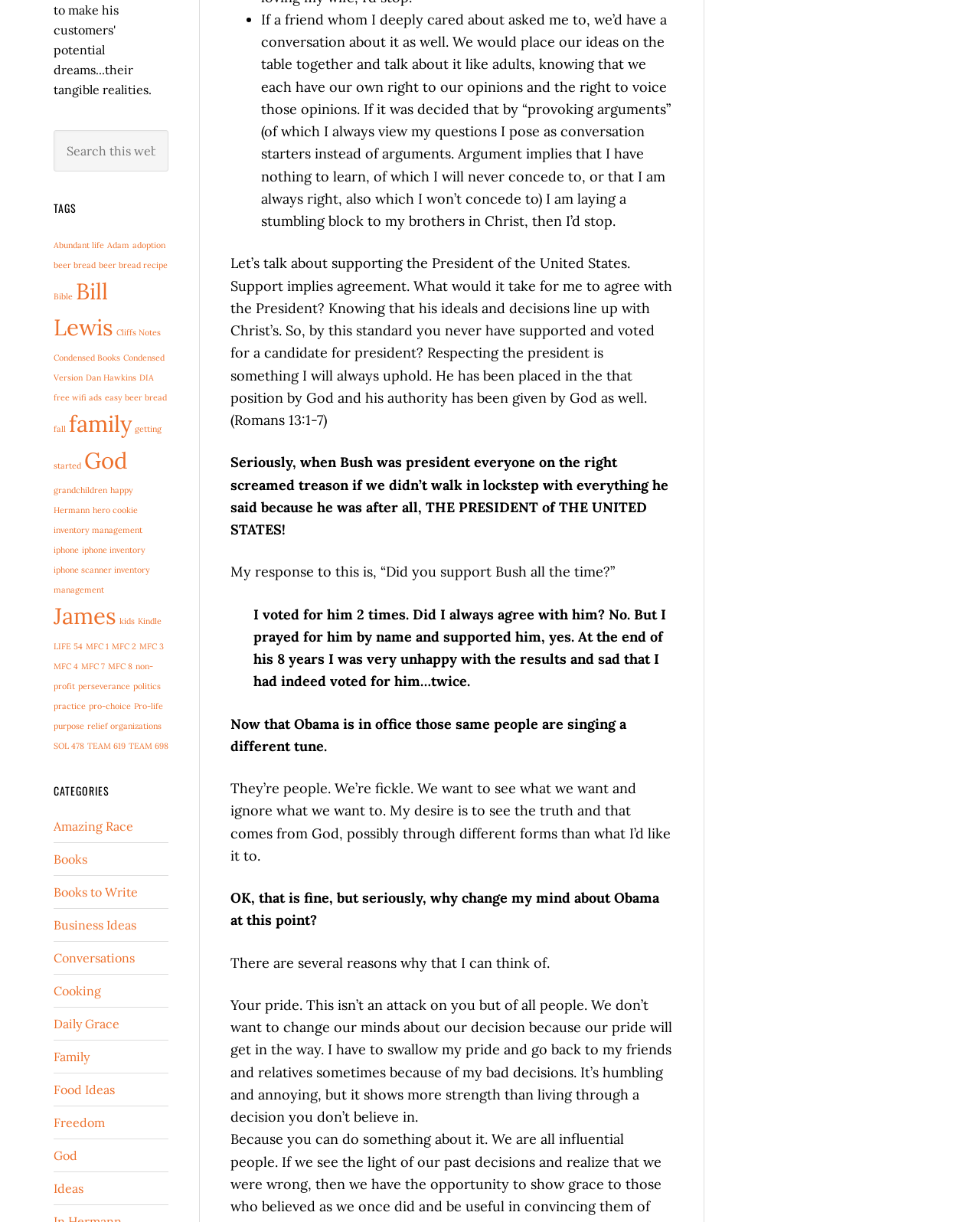How many links are under the 'TAGS' heading?
Please provide a comprehensive answer based on the contents of the image.

Under the 'TAGS' heading, there are 43 links listed, each with a different tag name.